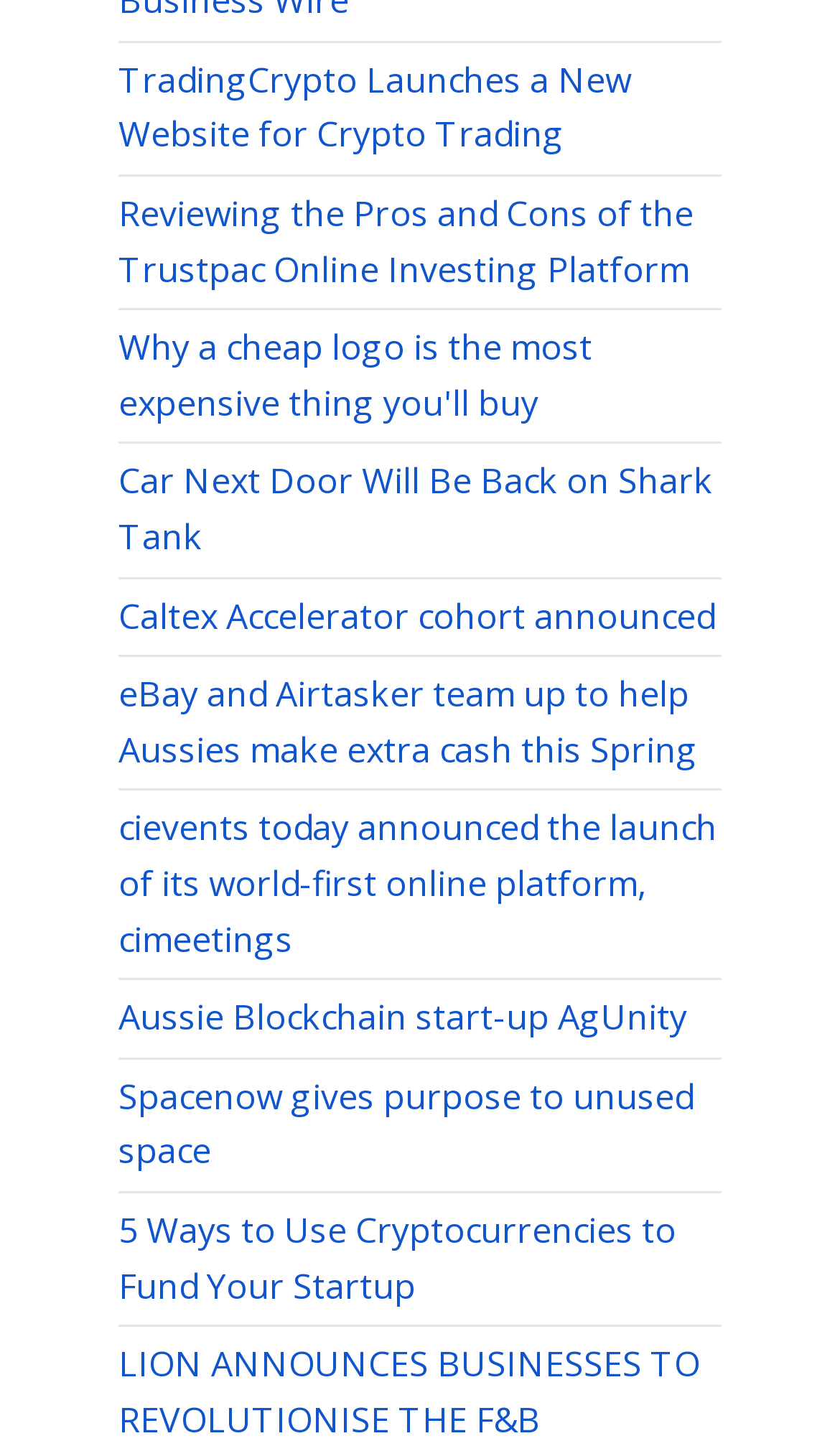How many links are on the webpage?
Look at the image and respond with a one-word or short-phrase answer.

9